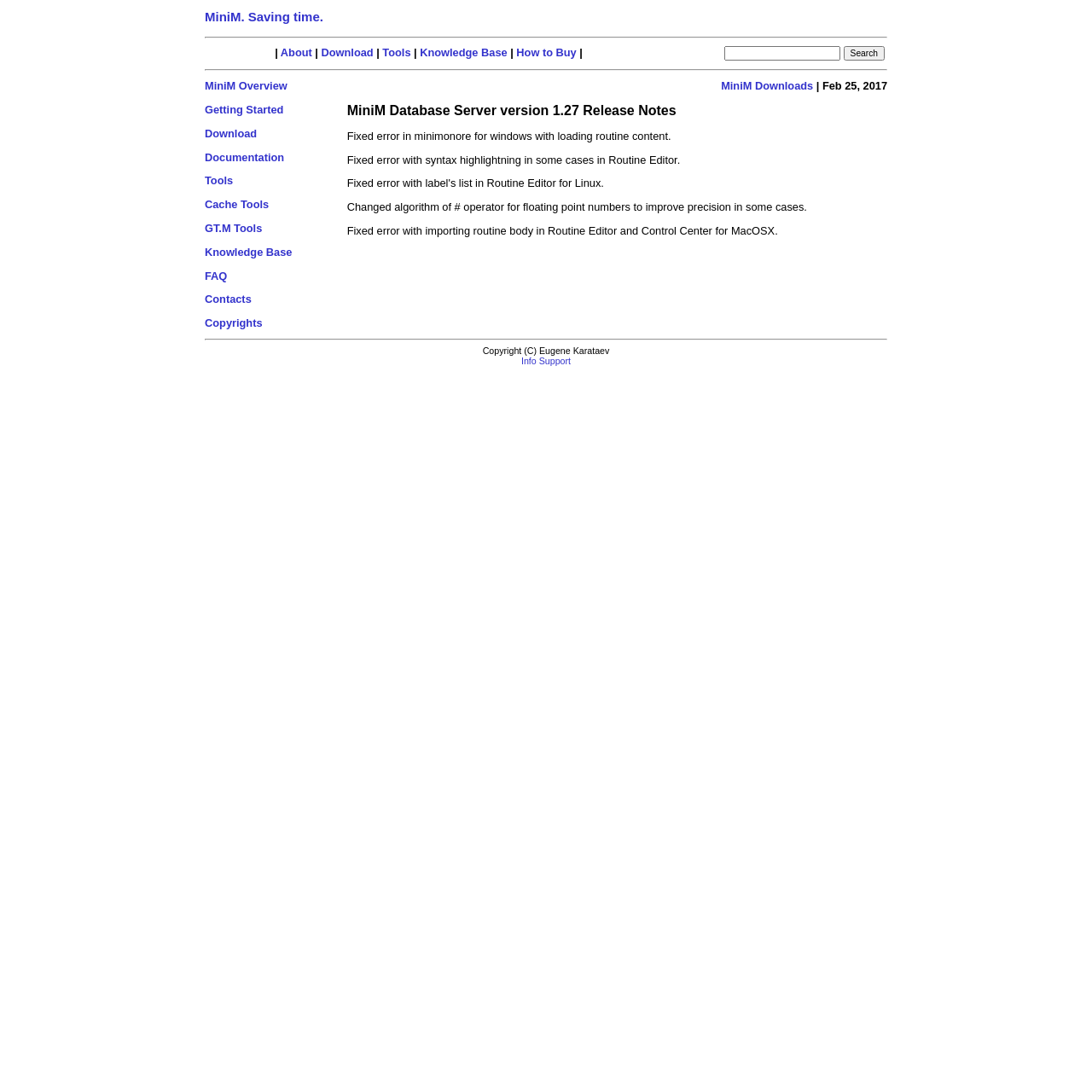Using the given element description, provide the bounding box coordinates (top-left x, top-left y, bottom-right x, bottom-right y) for the corresponding UI element in the screenshot: Contacts

[0.188, 0.268, 0.23, 0.28]